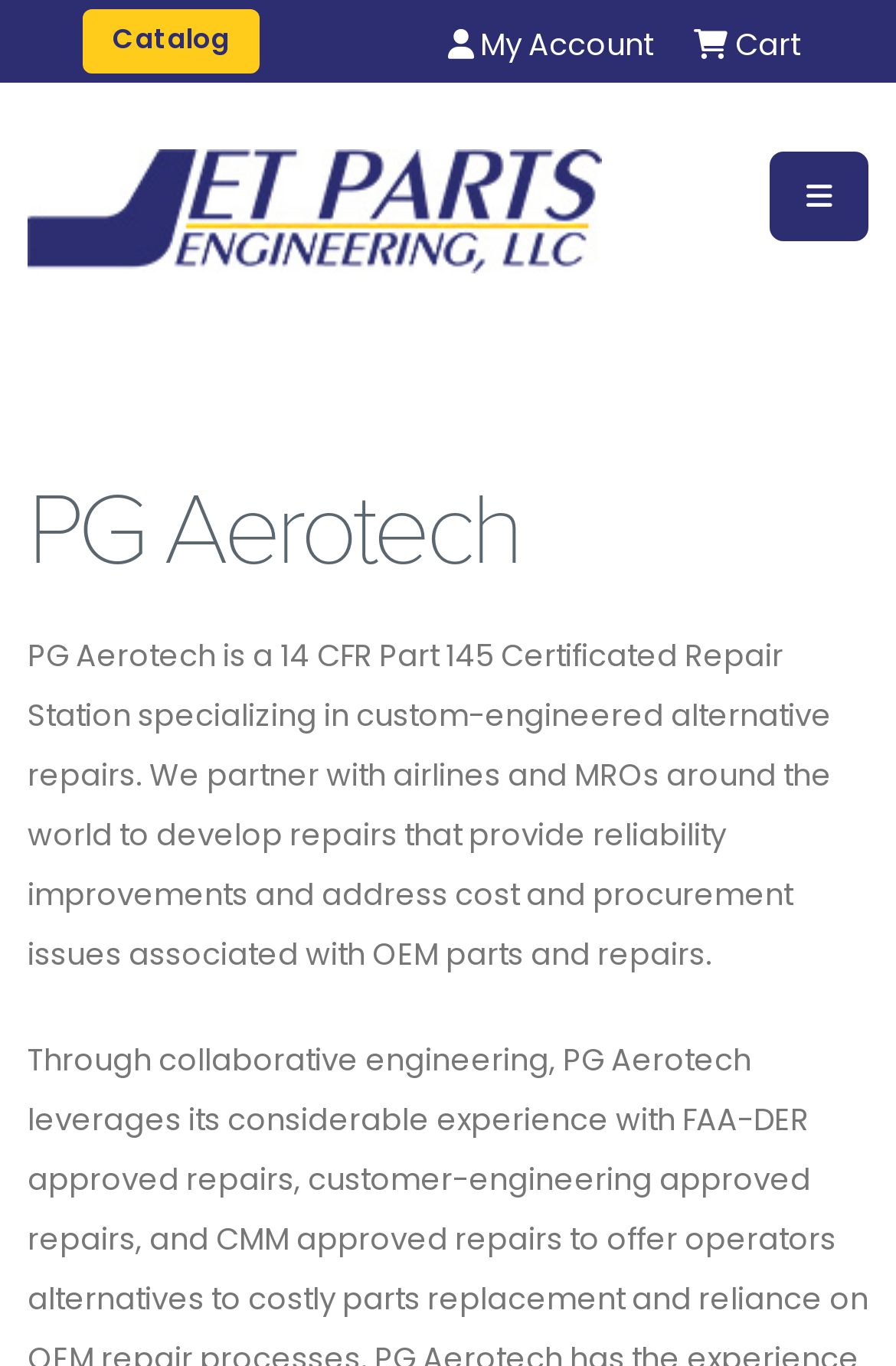What is the company name?
From the screenshot, supply a one-word or short-phrase answer.

PG Aerotech